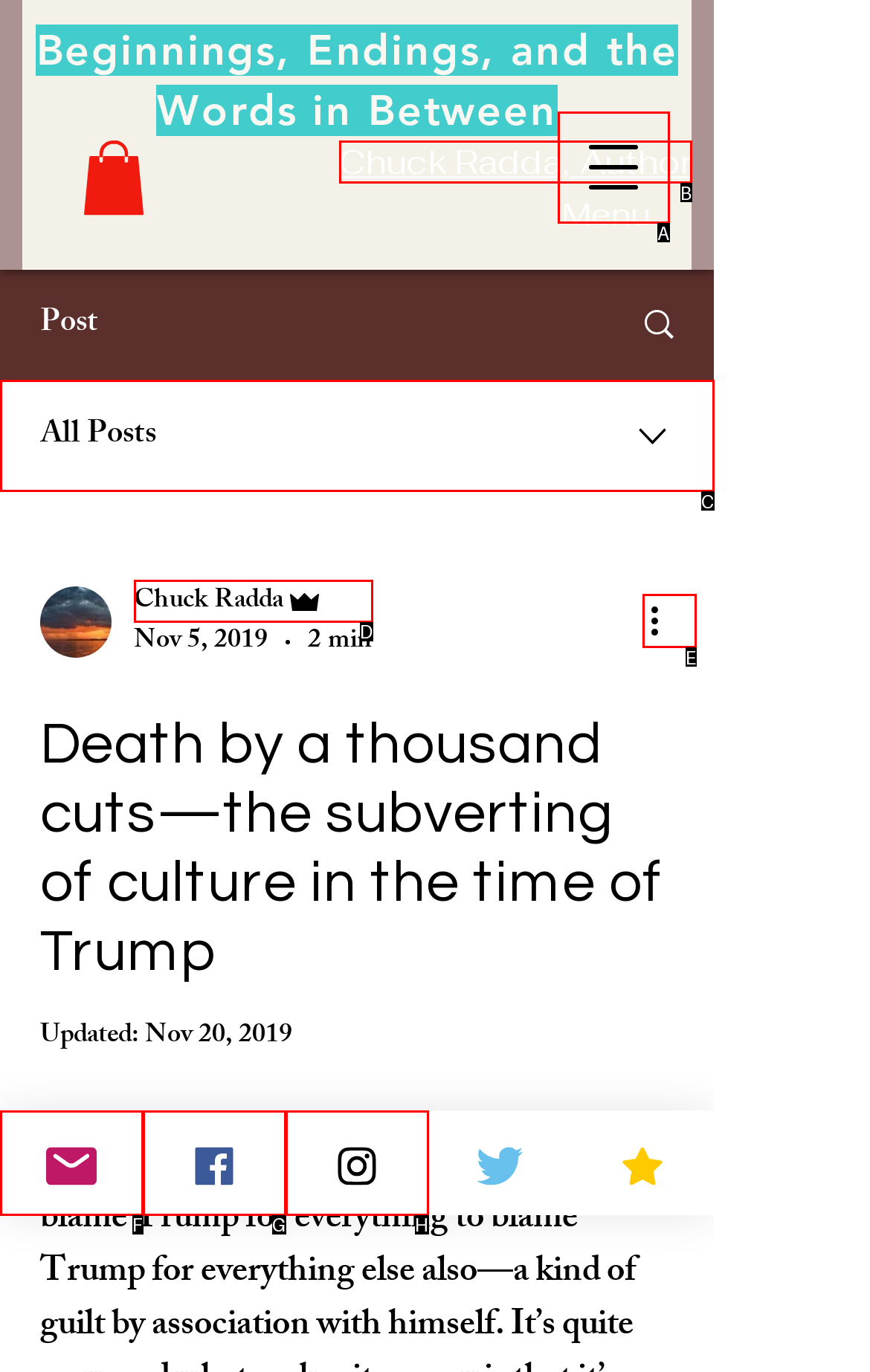Using the description: Chuck Radda, find the corresponding HTML element. Provide the letter of the matching option directly.

D